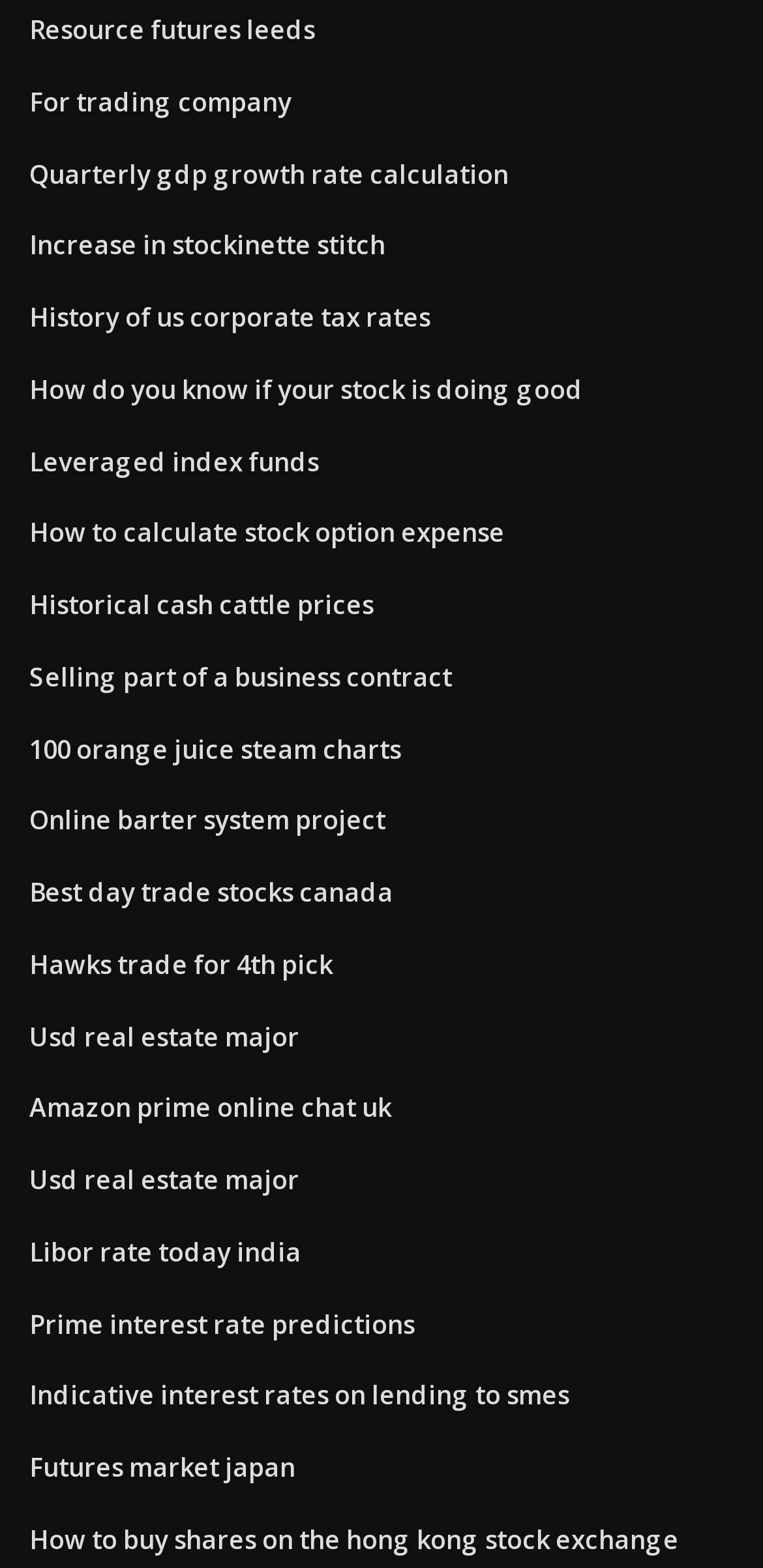Answer the question below in one word or phrase:
Are the links on this webpage related to finance?

Yes